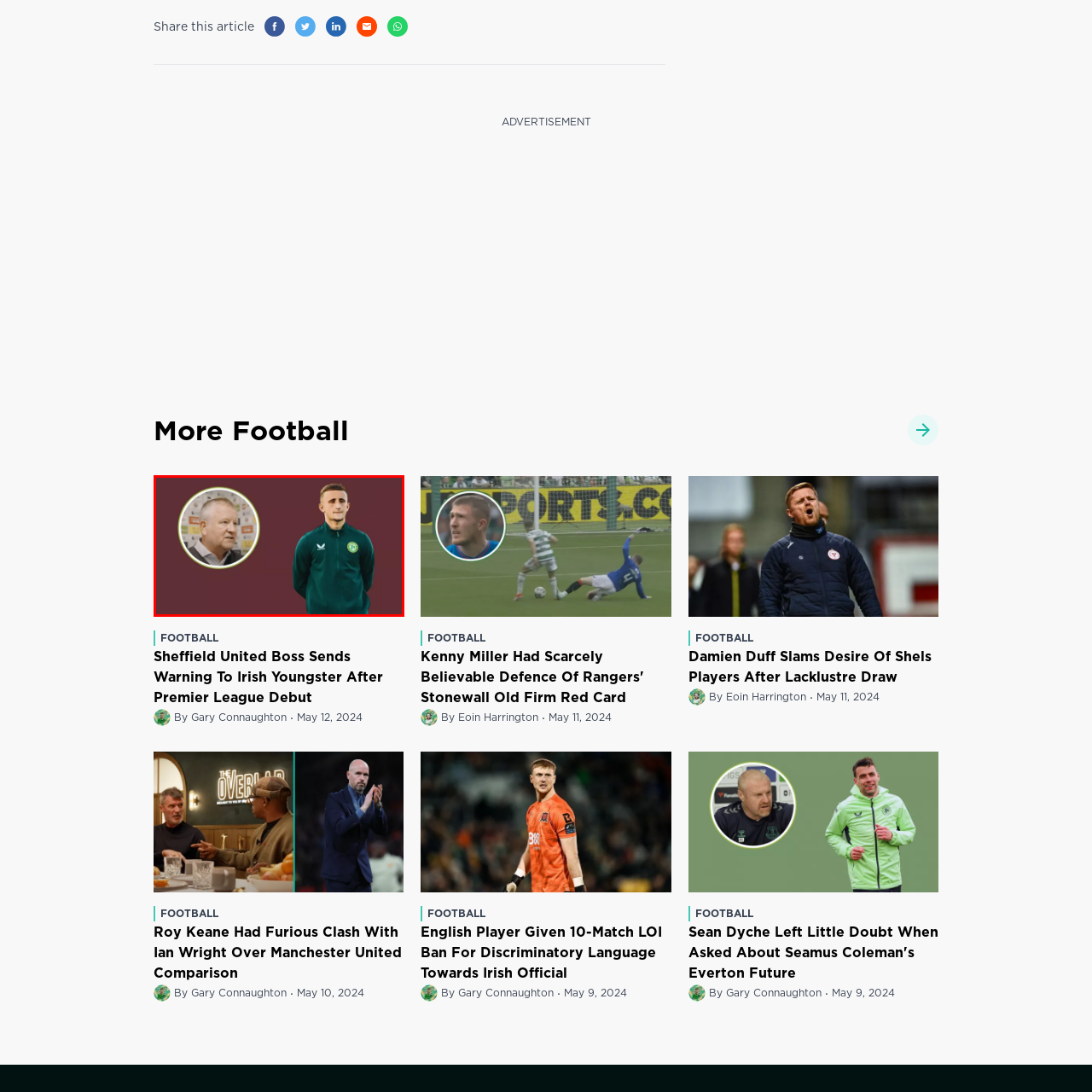Explain in detail the content of the image enclosed by the red outline.

The image features a split design with two prominent figures in football. On the left, there is a circular inset of a manager, who appears to be speaking in a press conference setting. To the right, a young football player stands confidently in a green training jacket, adorned with a club logo, suggesting he is associated with Sheffield United. The background is a deep maroon color, which contrasts well with the green attire of the player. The scene likely reflects the recent developments in football, emphasizing mentorship and the rising stars within the sport. The juxtaposition of the manager and the player hints at themes of guidance, experience, and the future of the game.